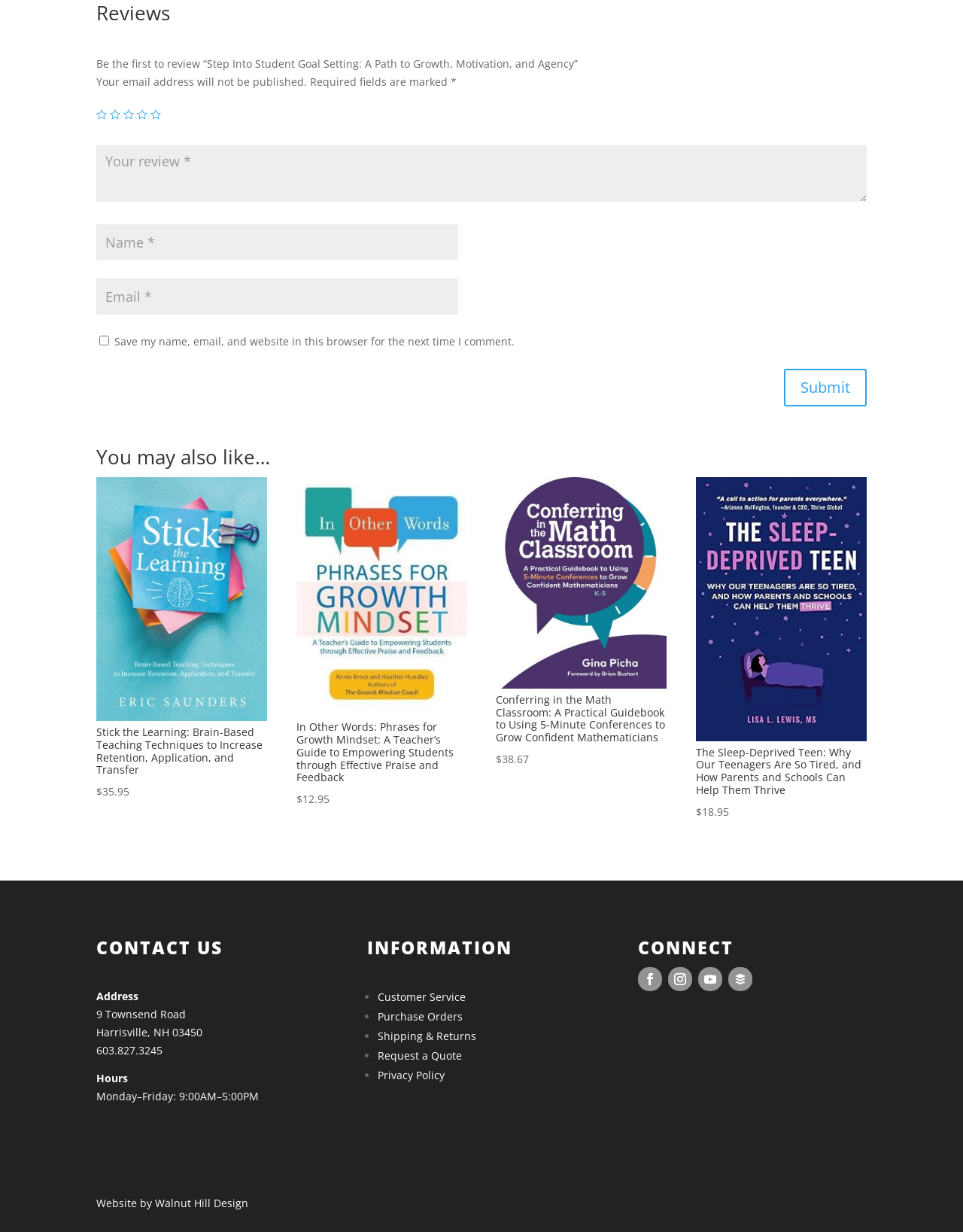From the element description: "Shipping & Returns", extract the bounding box coordinates of the UI element. The coordinates should be expressed as four float numbers between 0 and 1, in the order [left, top, right, bottom].

[0.392, 0.835, 0.495, 0.847]